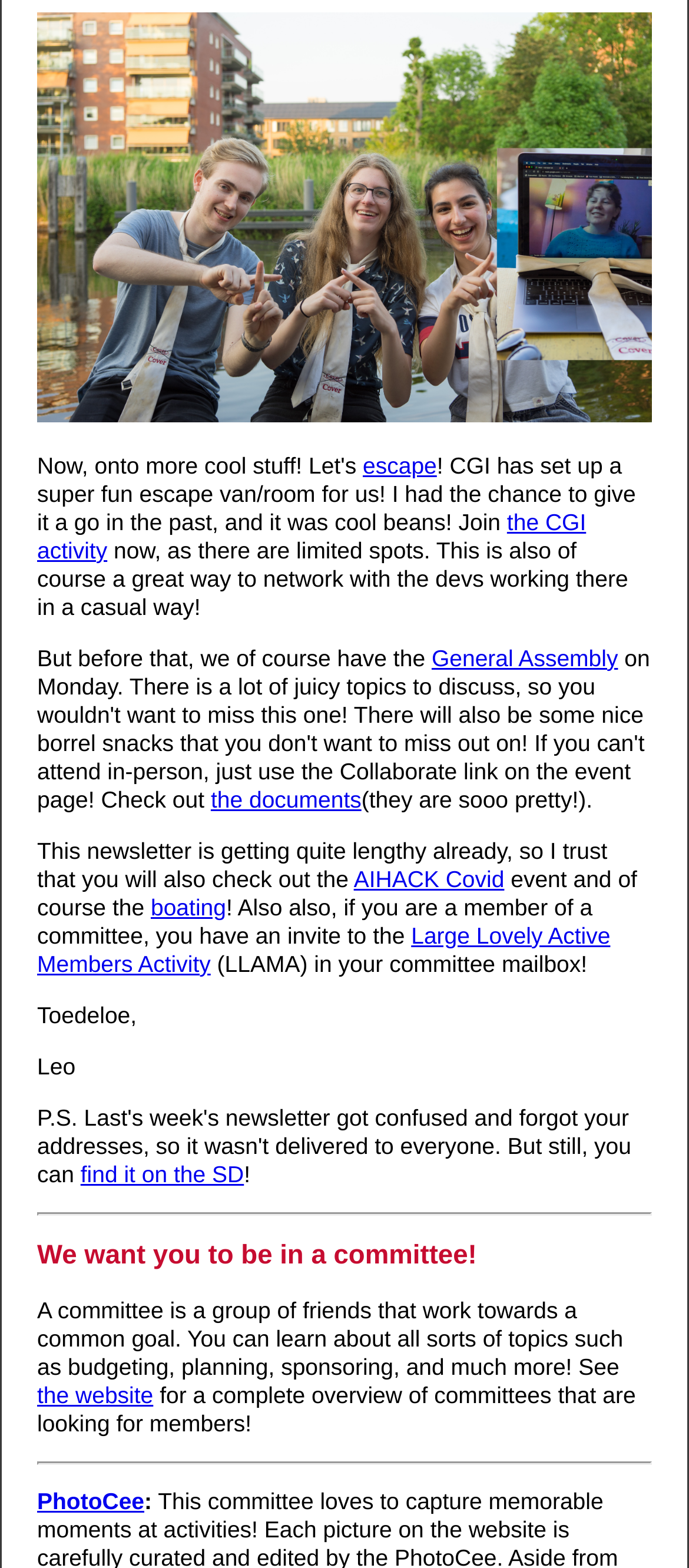Use a single word or phrase to respond to the question:
What is the last sentence of the newsletter?

Toedeloe, Leo